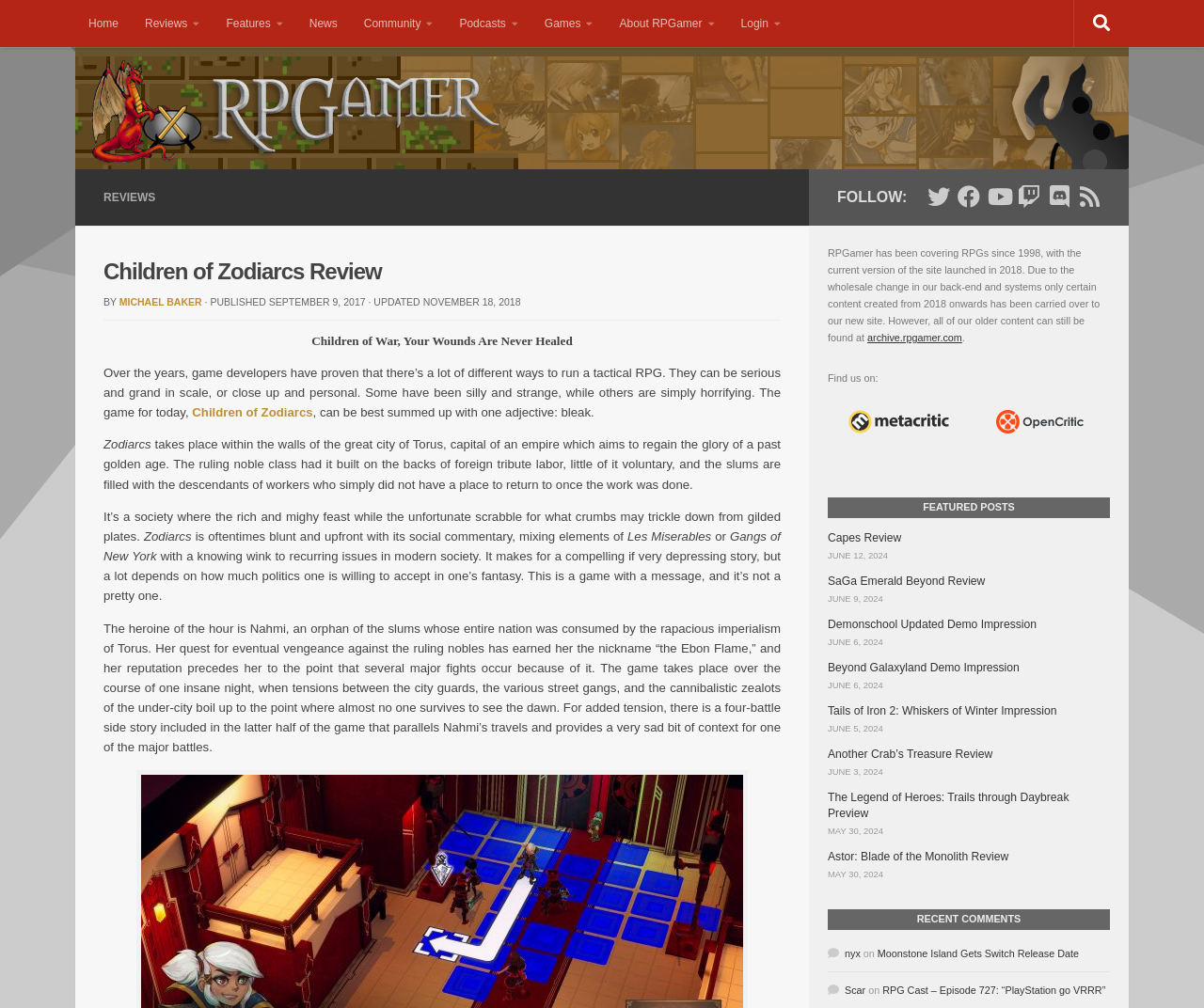Find the bounding box coordinates for the area that should be clicked to accomplish the instruction: "Check out the 'FEATURED POSTS'".

[0.688, 0.493, 0.922, 0.514]